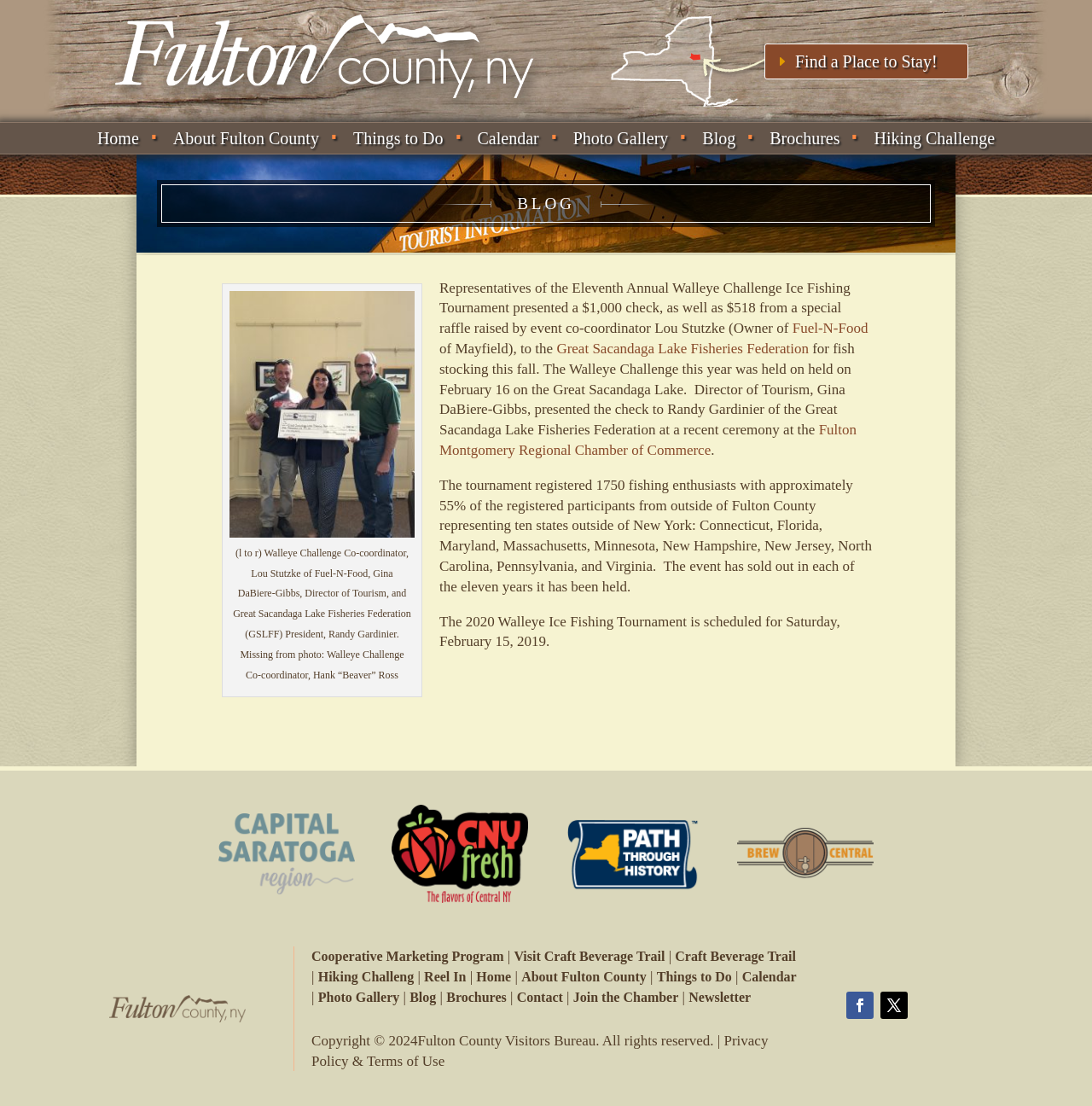How much money was raised from a special raffle? Please answer the question using a single word or phrase based on the image.

$518